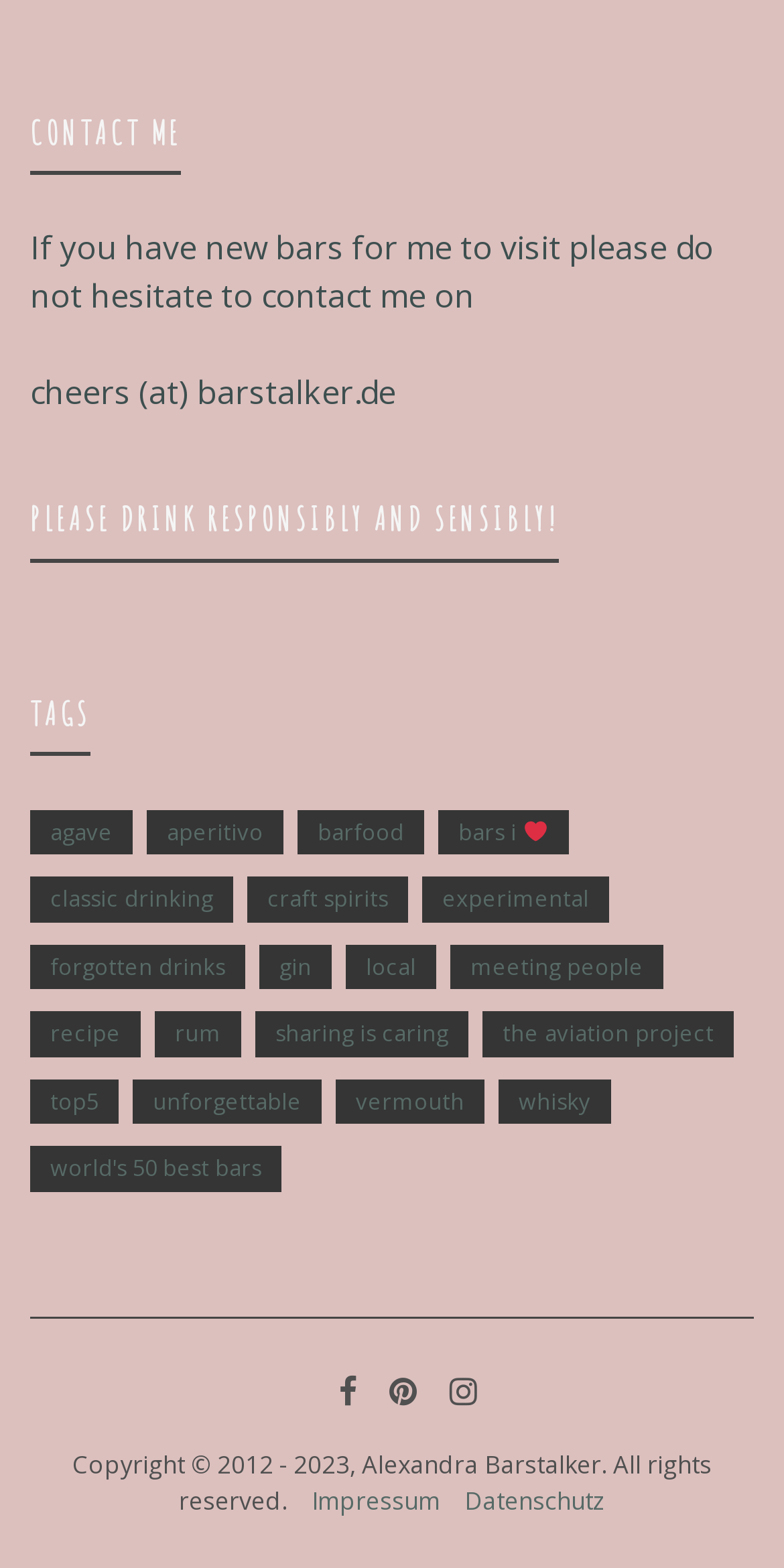What is the symbol next to the link 'bars i ❤'?
Examine the image and give a concise answer in one word or a short phrase.

❤